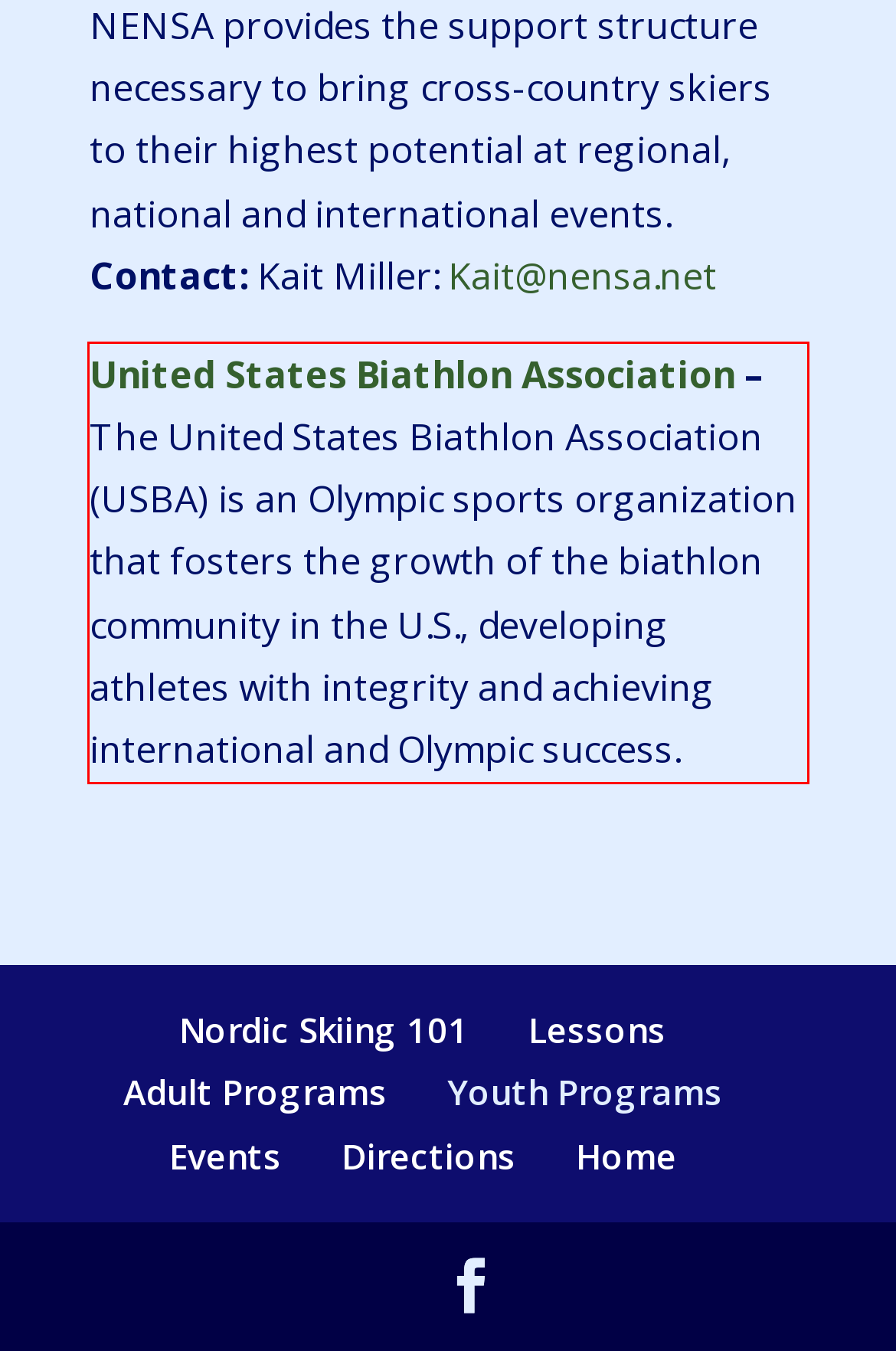You have a screenshot of a webpage, and there is a red bounding box around a UI element. Utilize OCR to extract the text within this red bounding box.

United States Biathlon Association – The United States Biathlon Association (USBA) is an Olympic sports organization that fosters the growth of the biathlon community in the U.S., developing athletes with integrity and achieving international and Olympic success.